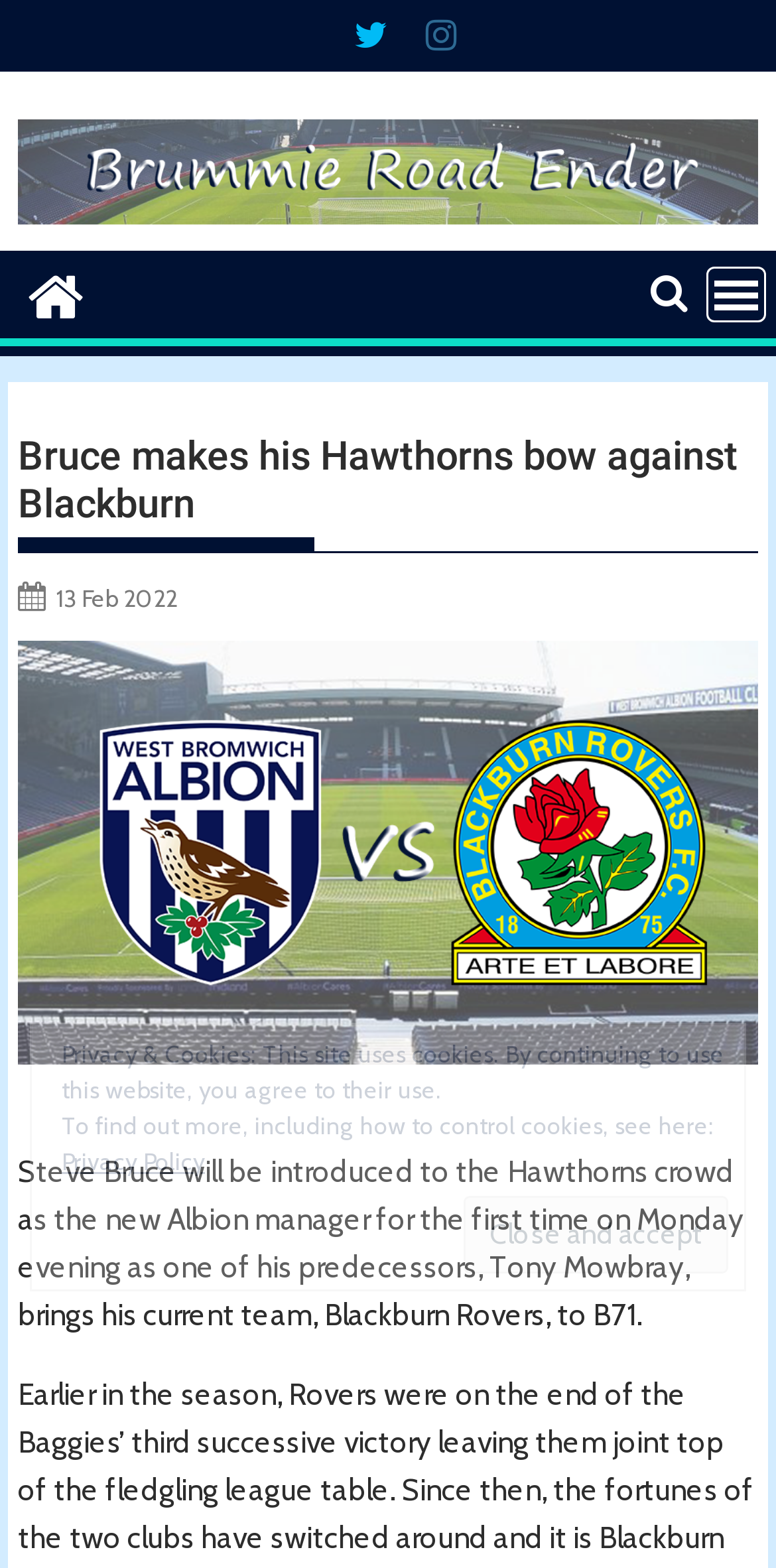What is the date of the event?
Ensure your answer is thorough and detailed.

The webpage mentions that Steve Bruce will be introduced to the Hawthorns crowd as the new Albion manager for the first time on Monday evening.